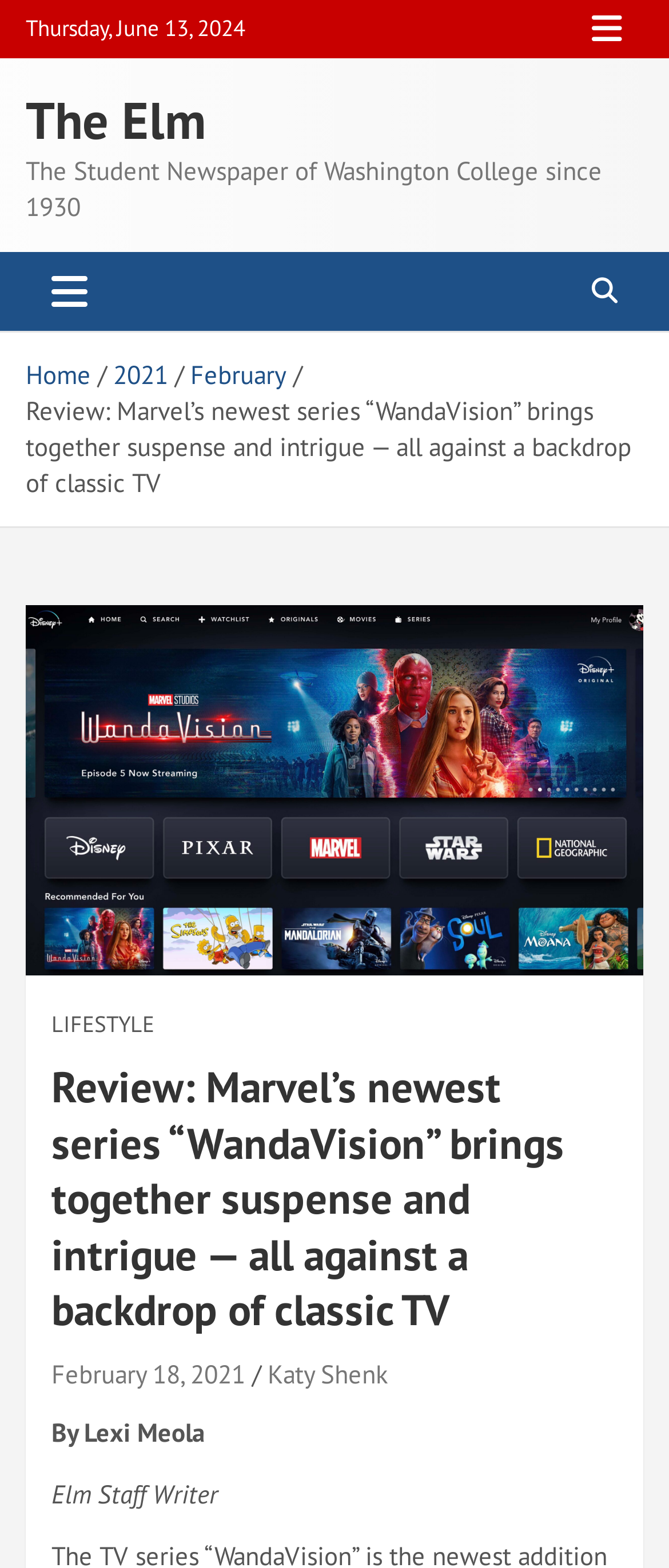Answer the following in one word or a short phrase: 
What is the name of the student newspaper?

The Elm